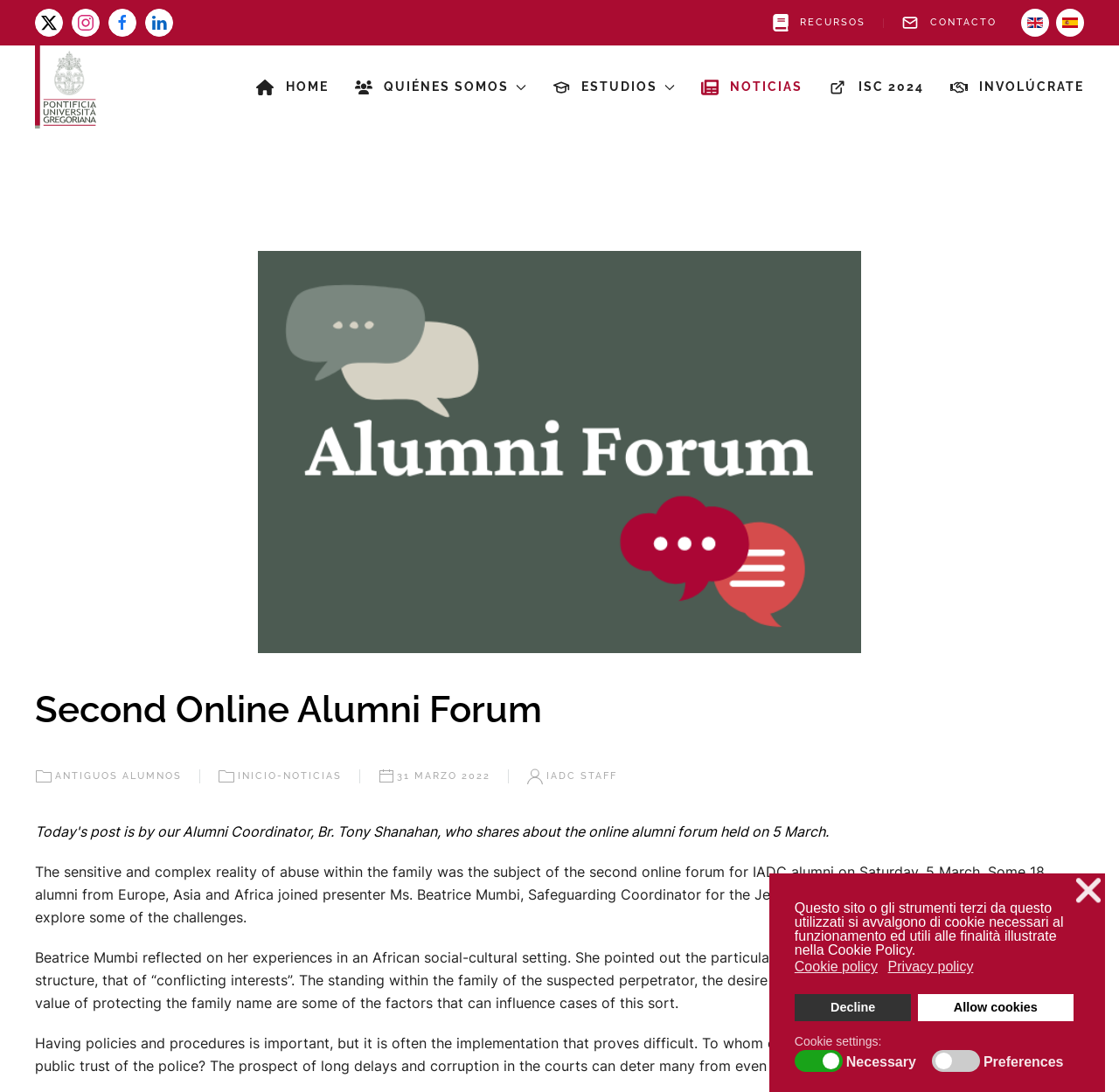Extract the main headline from the webpage and generate its text.

Second Online Alumni Forum